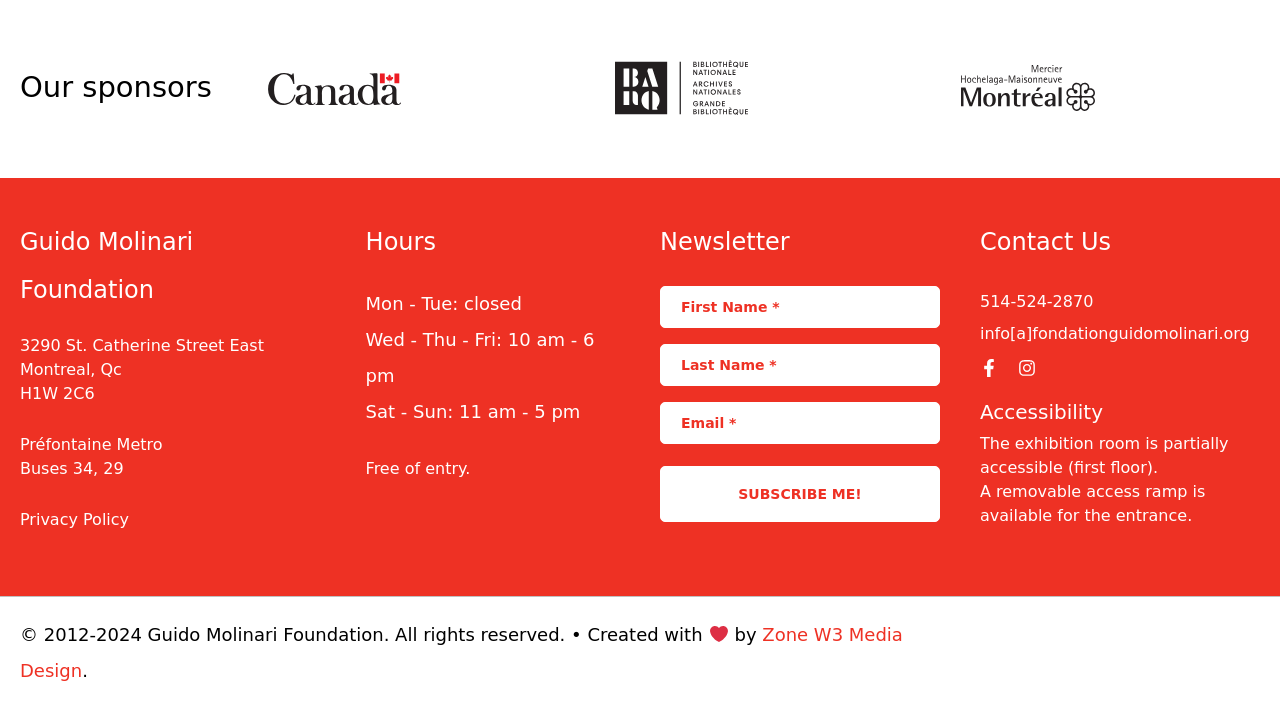Can you pinpoint the bounding box coordinates for the clickable element required for this instruction: "Click the Subscribe Me! button"? The coordinates should be four float numbers between 0 and 1, i.e., [left, top, right, bottom].

[0.516, 0.657, 0.734, 0.736]